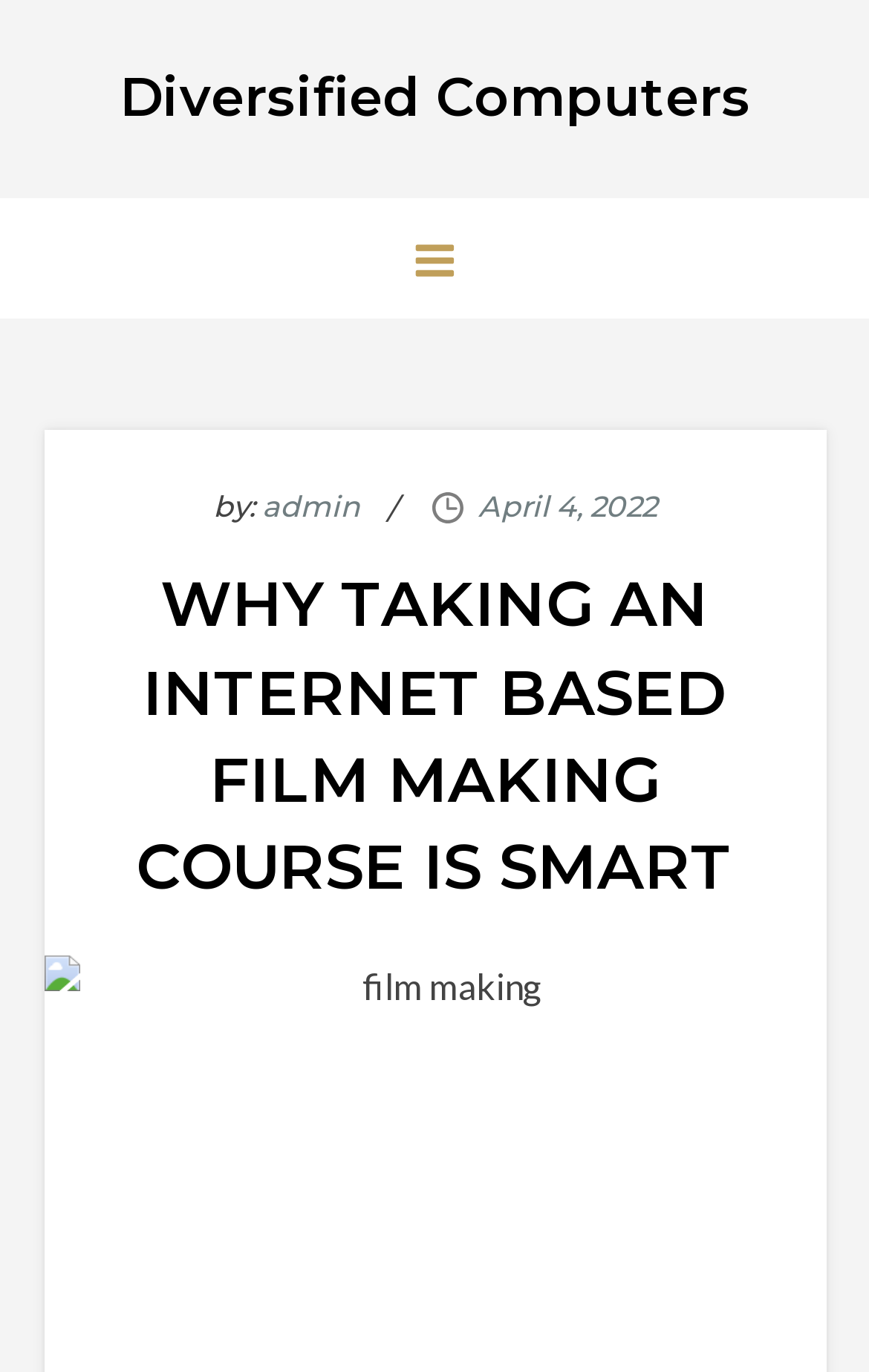Predict the bounding box of the UI element based on the description: "admin". The coordinates should be four float numbers between 0 and 1, formatted as [left, top, right, bottom].

[0.301, 0.355, 0.414, 0.381]